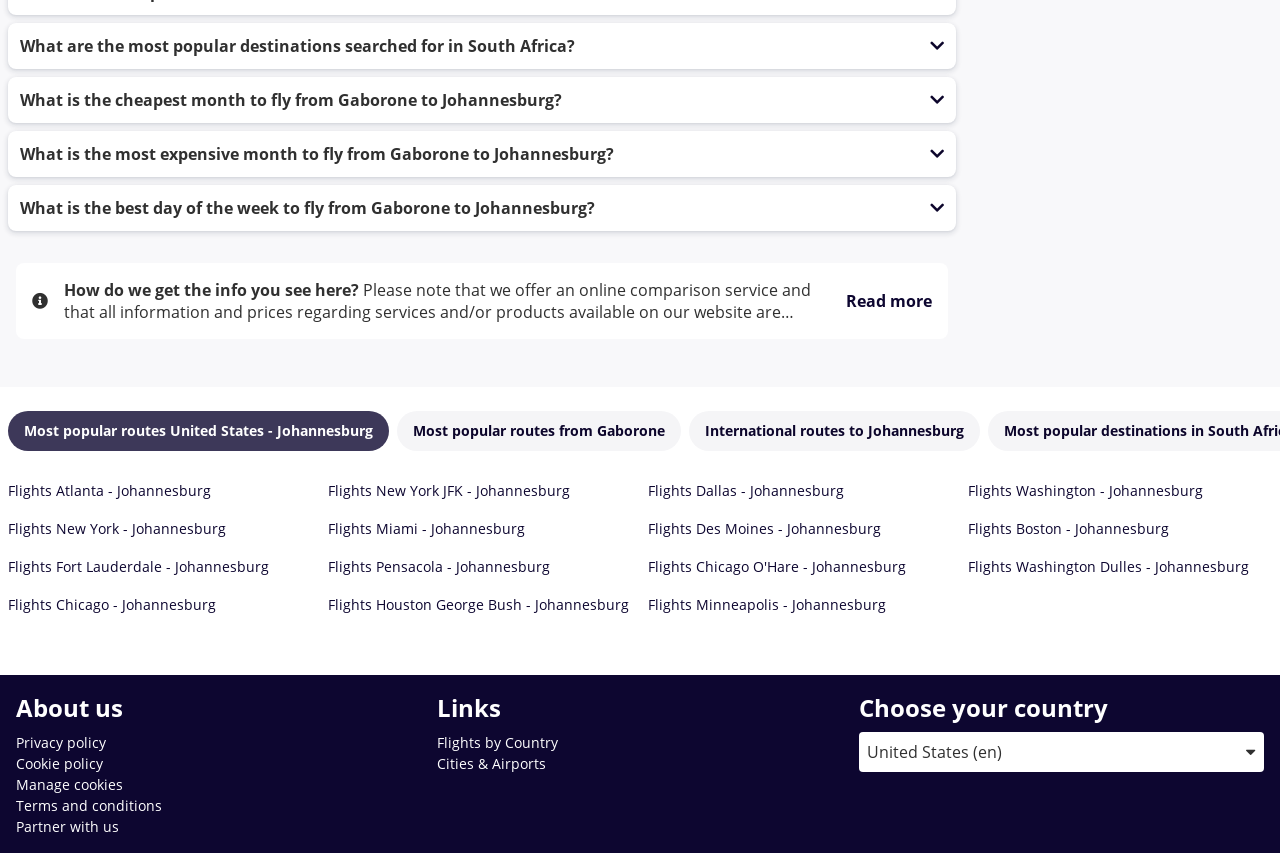Locate the bounding box coordinates of the element that needs to be clicked to carry out the instruction: "Choose your country". The coordinates should be given as four float numbers ranging from 0 to 1, i.e., [left, top, right, bottom].

[0.671, 0.858, 0.987, 0.905]